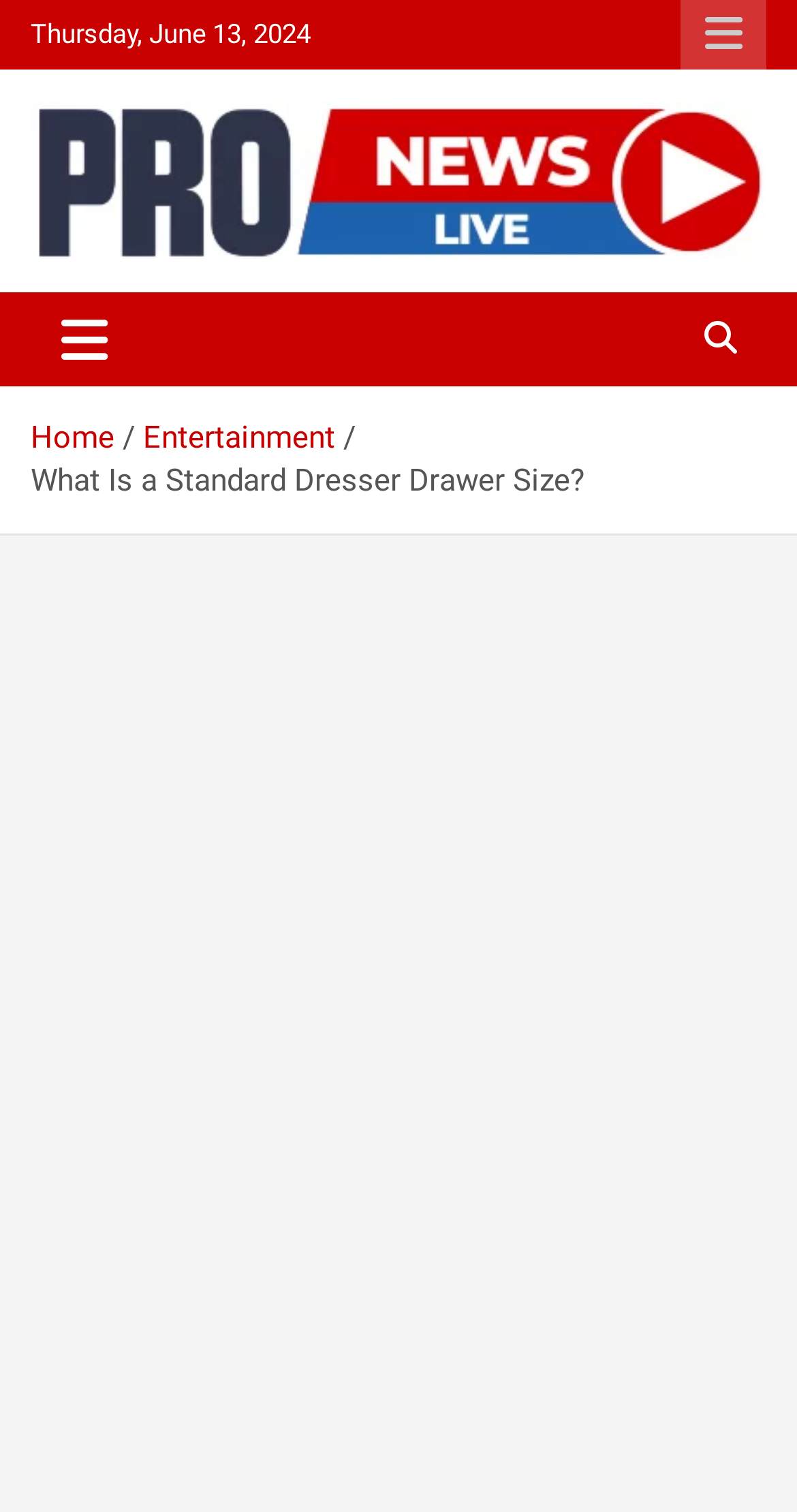Using the provided element description "parent_node: Pro News Live", determine the bounding box coordinates of the UI element.

[0.038, 0.071, 0.962, 0.103]